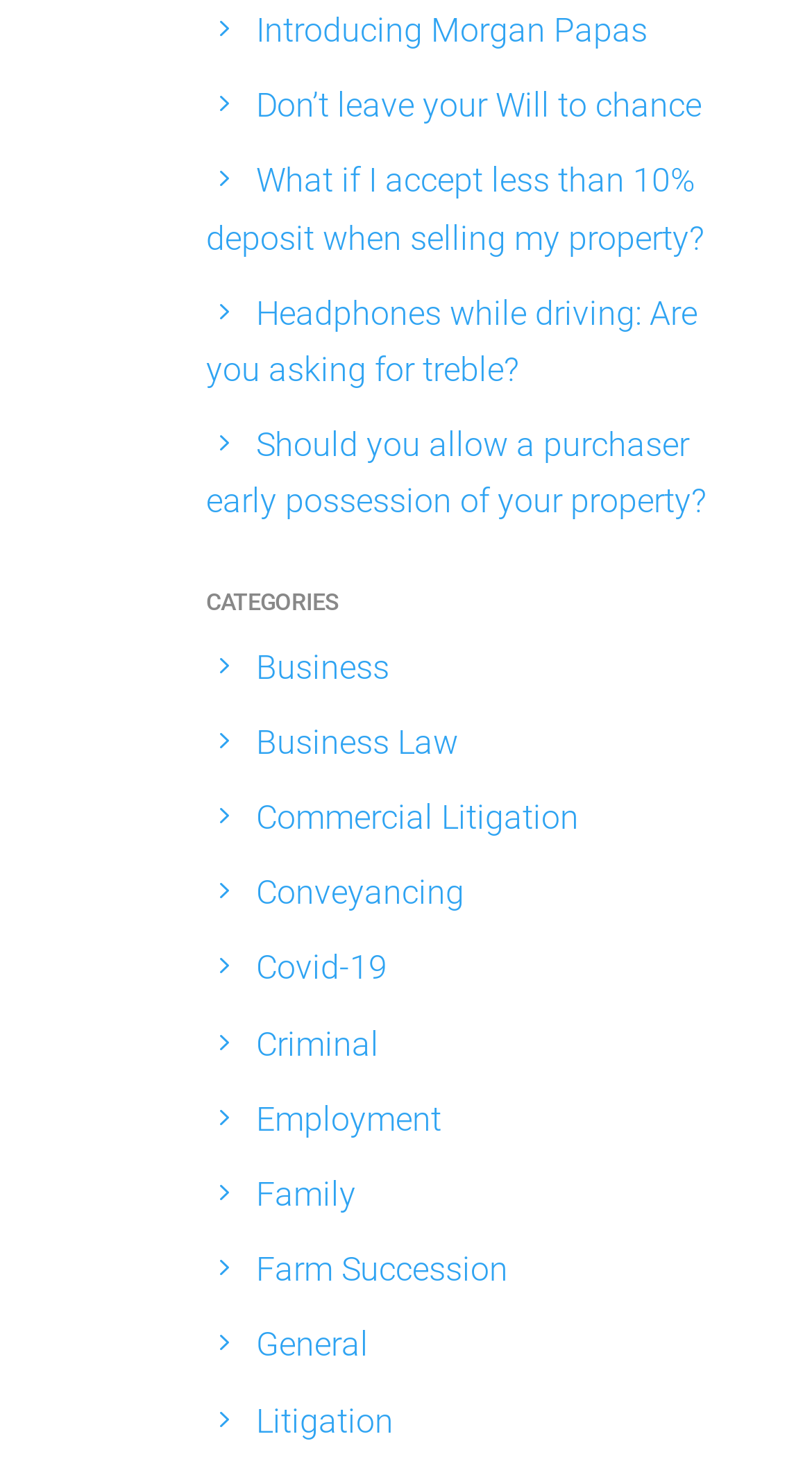Are the categories listed in alphabetical order?
Please provide a comprehensive answer based on the visual information in the image.

The categories listed under the 'CATEGORIES' heading are in alphabetical order, from 'Business' to 'Litigation'.